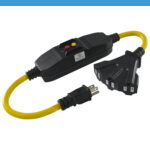Give a thorough description of the image, including any visible elements and their relationships.

This image features a 5-15P to (3)5-15R GFCI Adapter, a versatile electrical device designed for enhanced safety and convenience. The adapter showcases a compact, black housing with a built-in GFCI (Ground Fault Circuit Interrupter) for protection against electrical shock hazards. It is connected to a bright yellow heavy-duty extension cord for high visibility and easy identification in various environments.

The left end of the adapter is fitted with a standard 5-15P plug, while the right side splits into three 5-15R outlets, allowing multiple devices to be powered simultaneously. This adapter is particularly useful for applications requiring multiple connections, such as in home, office, or outdoor settings. 

Its construction ensures durability and reliability, making it a practical choice for users needing to extend power access without sacrificing safety. This product is a part of a broader selection available, highlighting various electrical solutions for both personal and professional use.